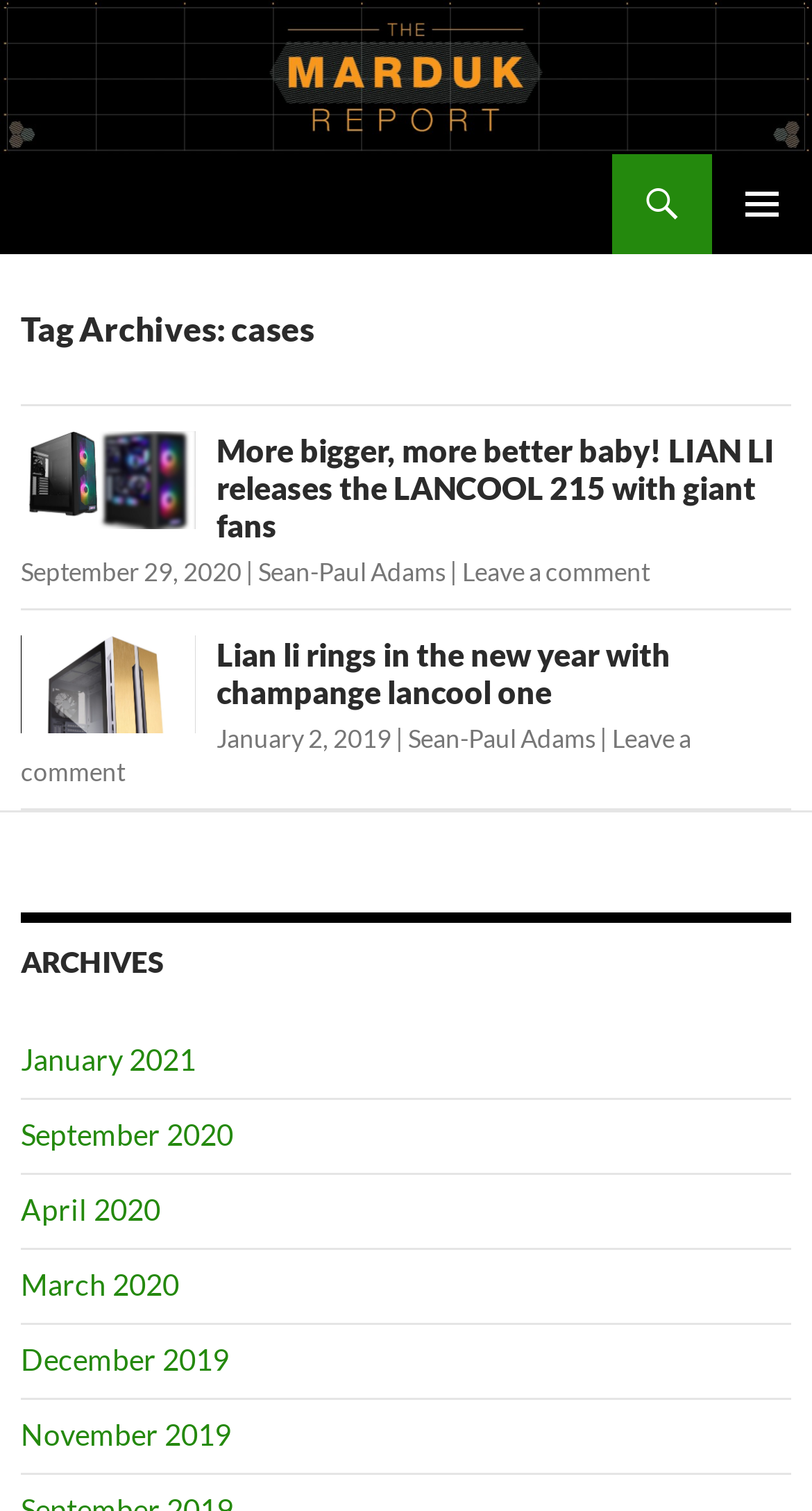Give the bounding box coordinates for this UI element: "December 2019". The coordinates should be four float numbers between 0 and 1, arranged as [left, top, right, bottom].

[0.026, 0.888, 0.282, 0.911]